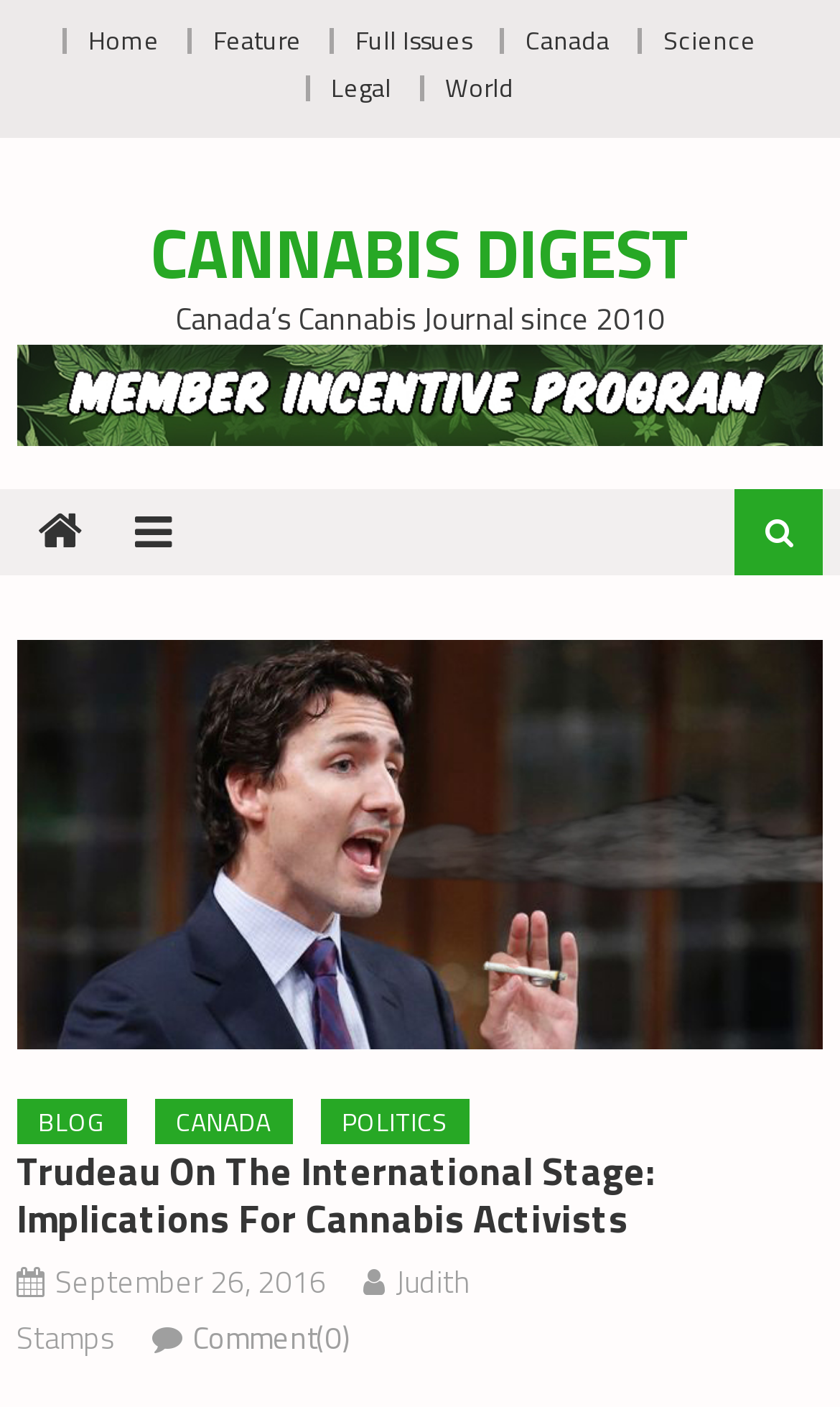Create an in-depth description of the webpage, covering main sections.

The webpage appears to be an article page from the Cannabis Digest website. At the top, there is a navigation menu with links to "Home", "Feature", "Full Issues", "Canada", "Science", and "Legal" on the left side, and "World" on the right side. Below this menu, there is a prominent link to "CANNABIS DIGEST" with a description "Canada’s Cannabis Journal since 2010" next to it.

On the left side, there is a vertical menu with social media links, represented by icons, and a search bar. On the right side, there is a small icon link.

The main content of the page is an article titled "Trudeau On The International Stage: Implications For Cannabis Activists". The article title is followed by the publication date "September 26, 2016", the author's name "Judith Stamps", and a comment link with zero comments.

The article itself is not described in the accessibility tree, but it likely takes up the majority of the page's content. There is a large figure or image above the article title, spanning the full width of the page.